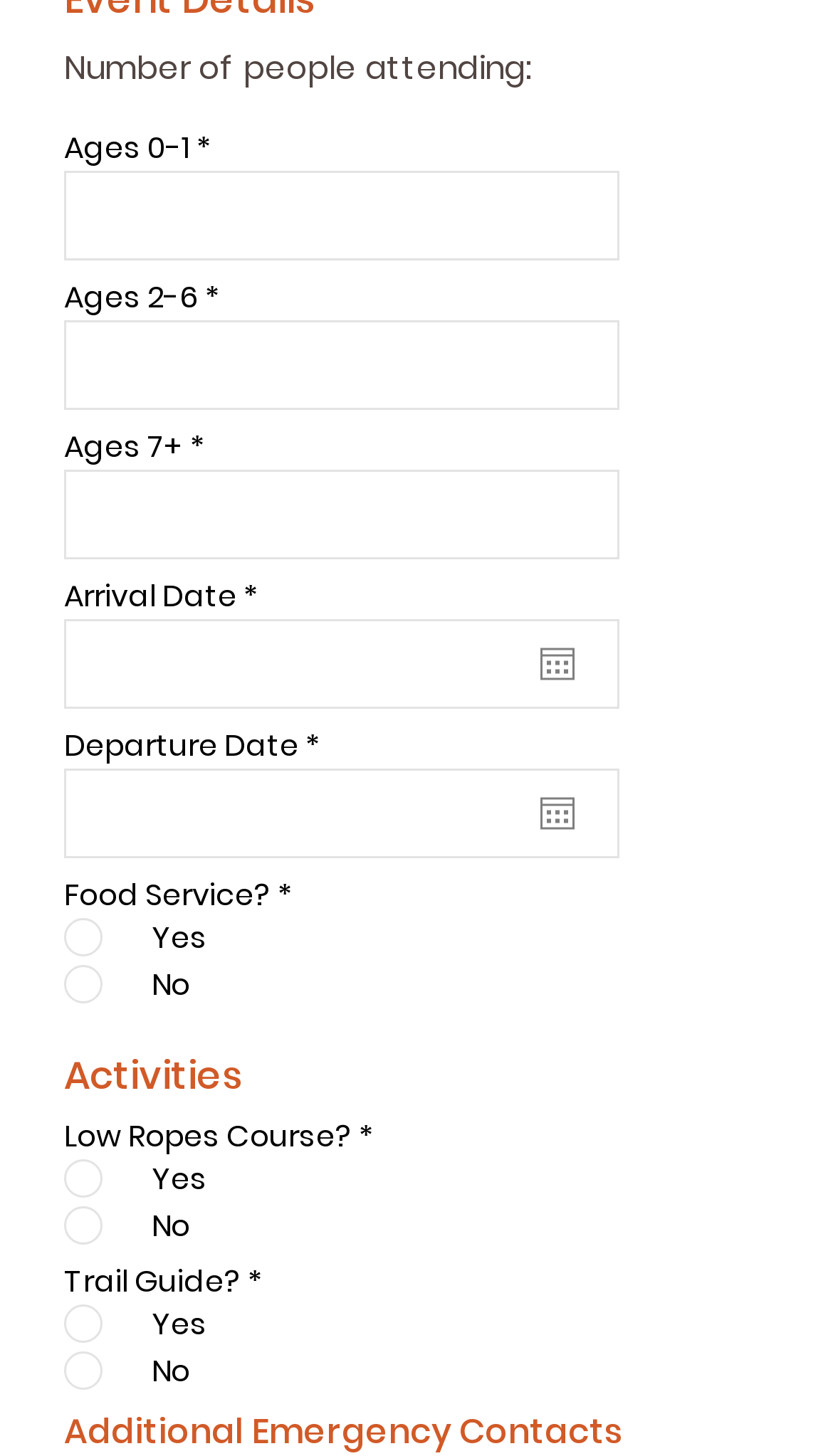Locate the bounding box coordinates of the segment that needs to be clicked to meet this instruction: "Select arrival date".

[0.079, 0.426, 0.597, 0.485]